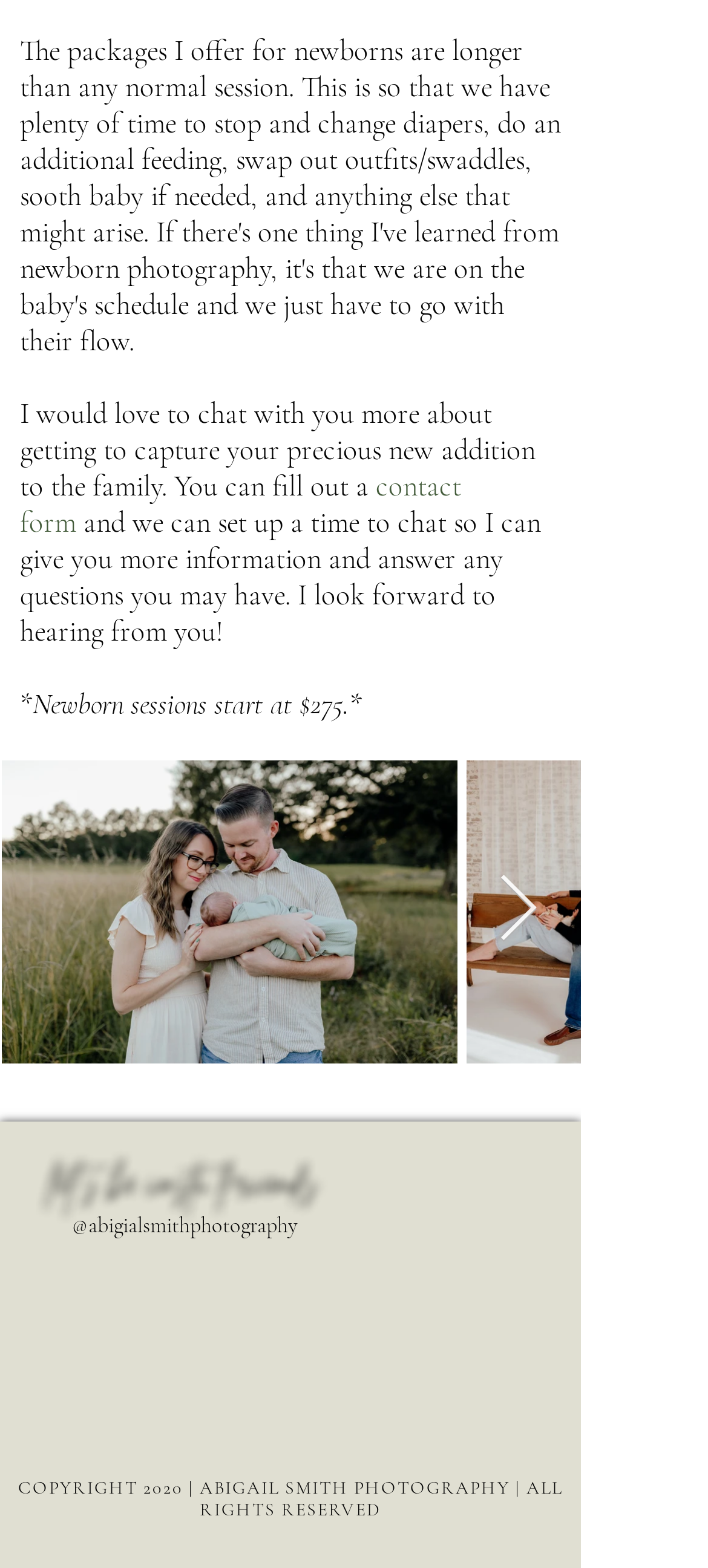How many social media platforms are listed?
Look at the image and respond with a one-word or short phrase answer.

3